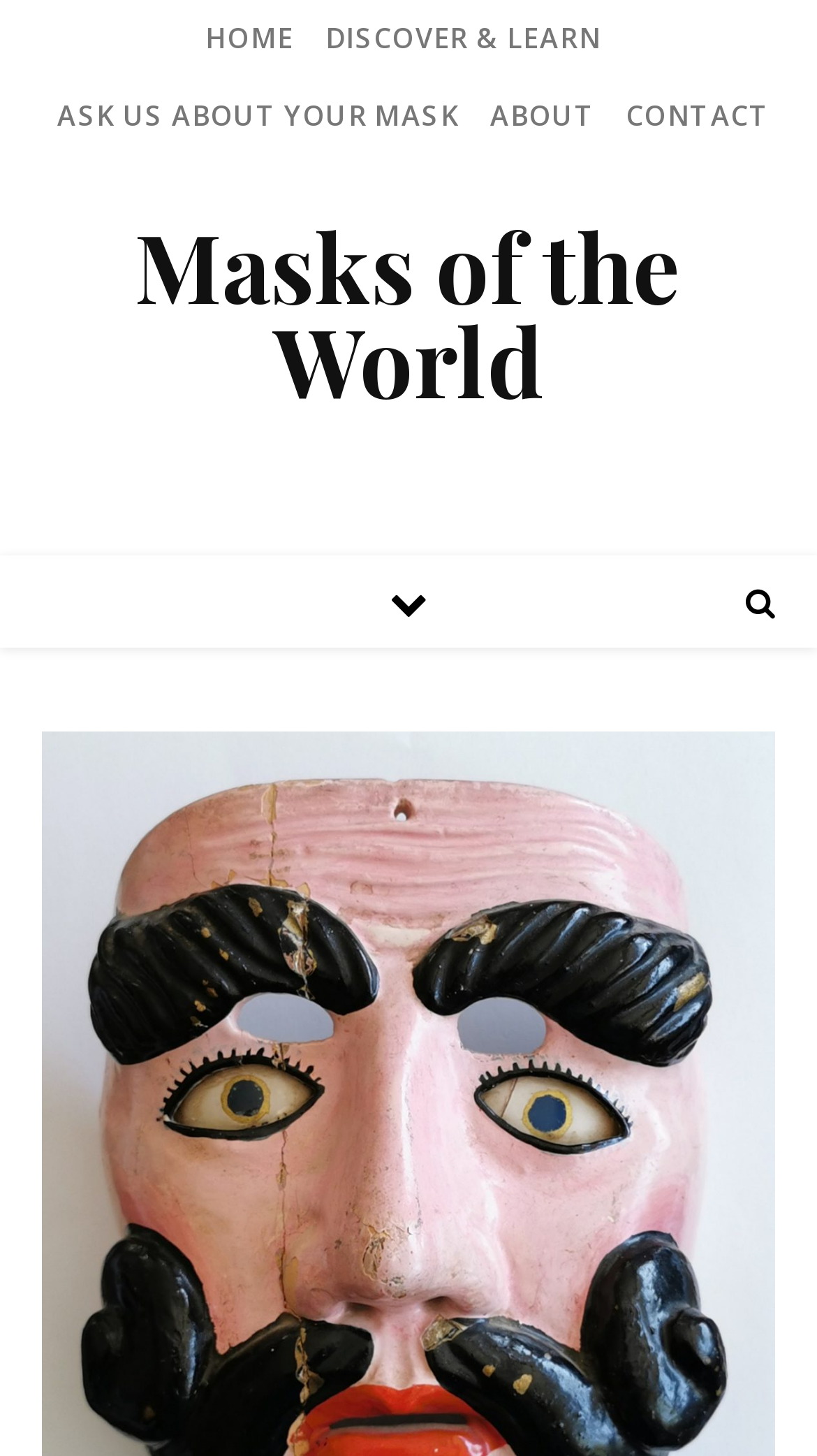Identify the bounding box for the described UI element: "Contact".

[0.754, 0.053, 0.943, 0.107]